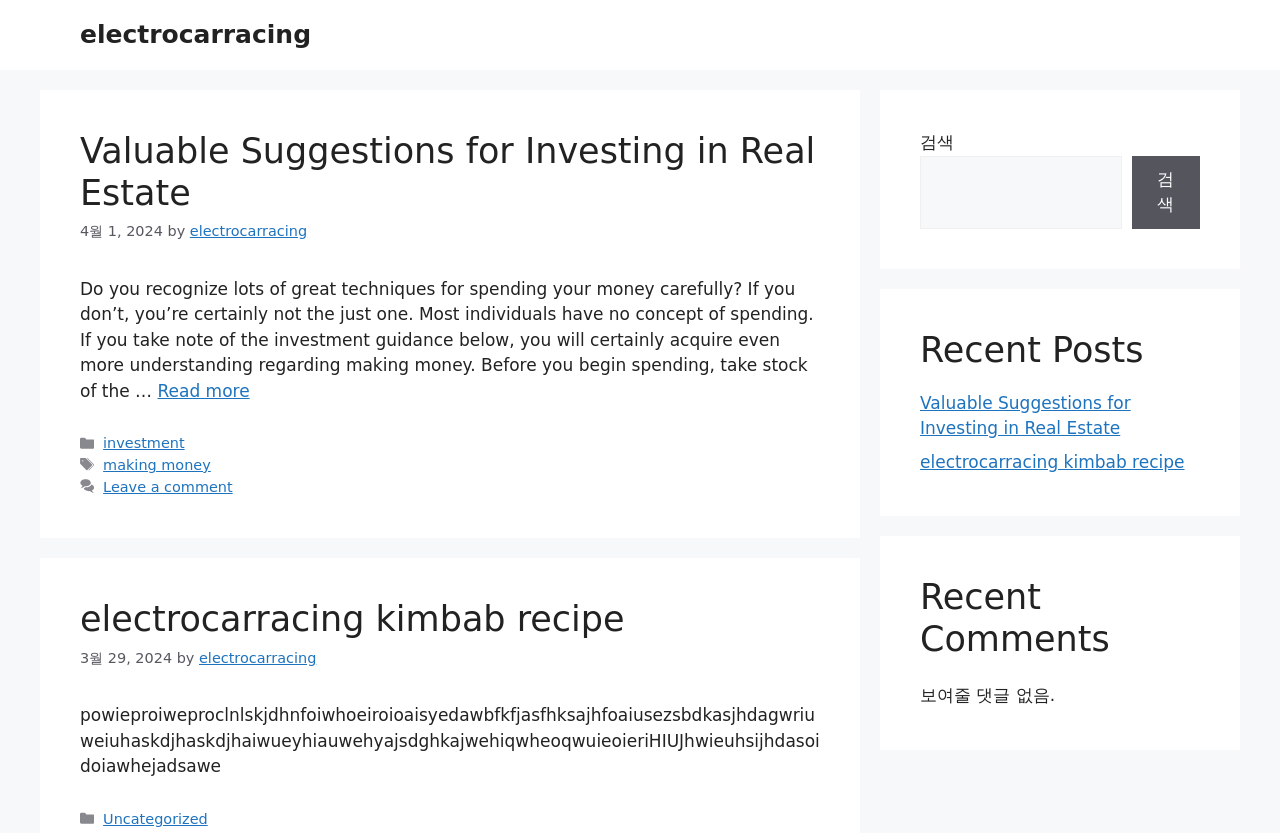Identify the bounding box coordinates of the area that should be clicked in order to complete the given instruction: "Go to Home Page". The bounding box coordinates should be four float numbers between 0 and 1, i.e., [left, top, right, bottom].

None